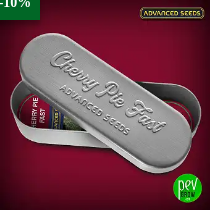Please reply with a single word or brief phrase to the question: 
What is the discount percentage on the product?

10%